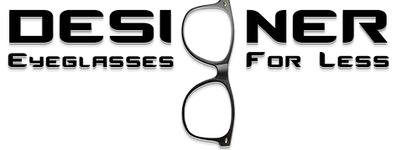What is positioned at the top of the logo?
Refer to the image and give a detailed answer to the query.

According to the caption, the word 'DESIGNER' is positioned at the top of the logo, capturing attention with its striking capitalization.